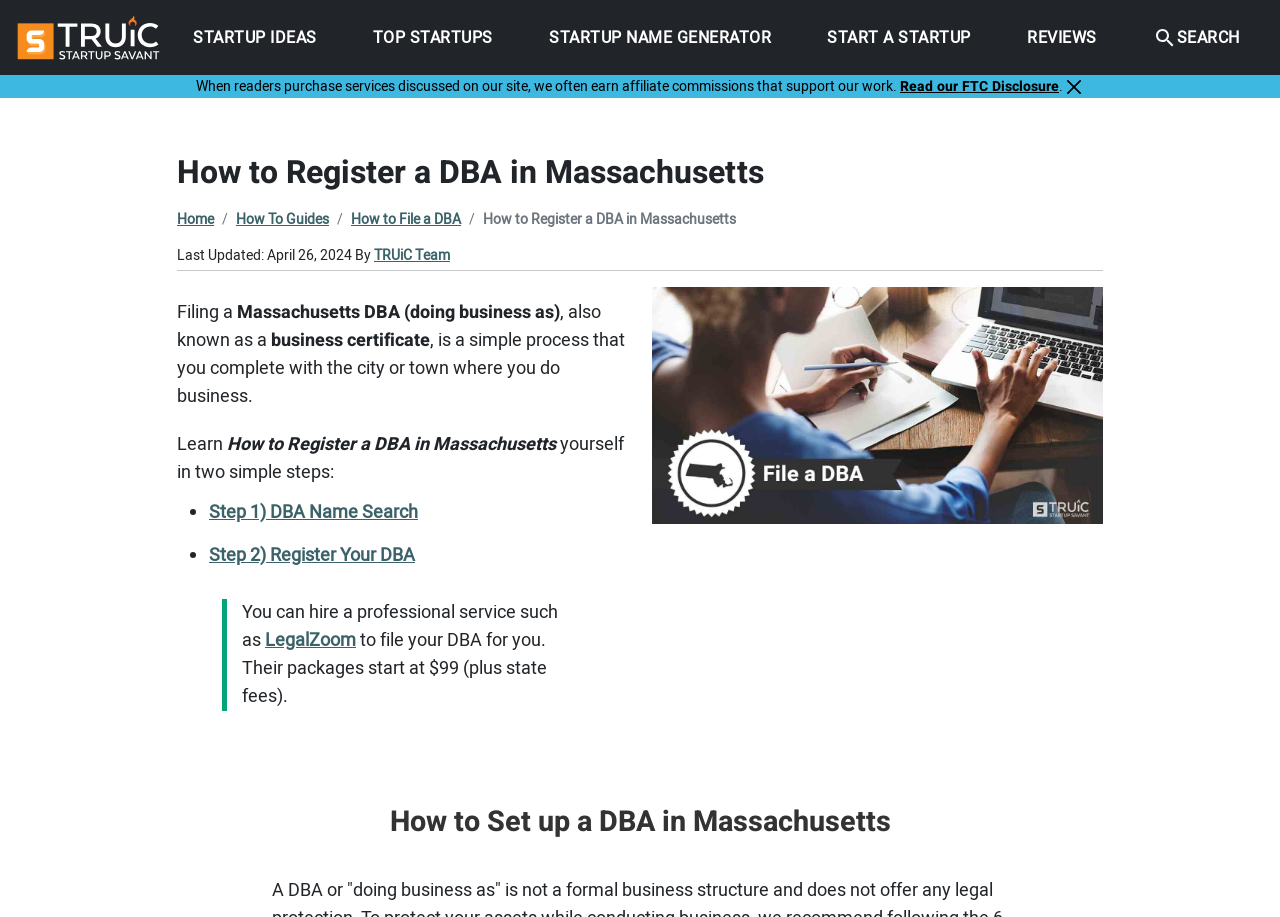Could you specify the bounding box coordinates for the clickable section to complete the following instruction: "Click the 'START A STARTUP' link"?

[0.64, 0.0, 0.765, 0.082]